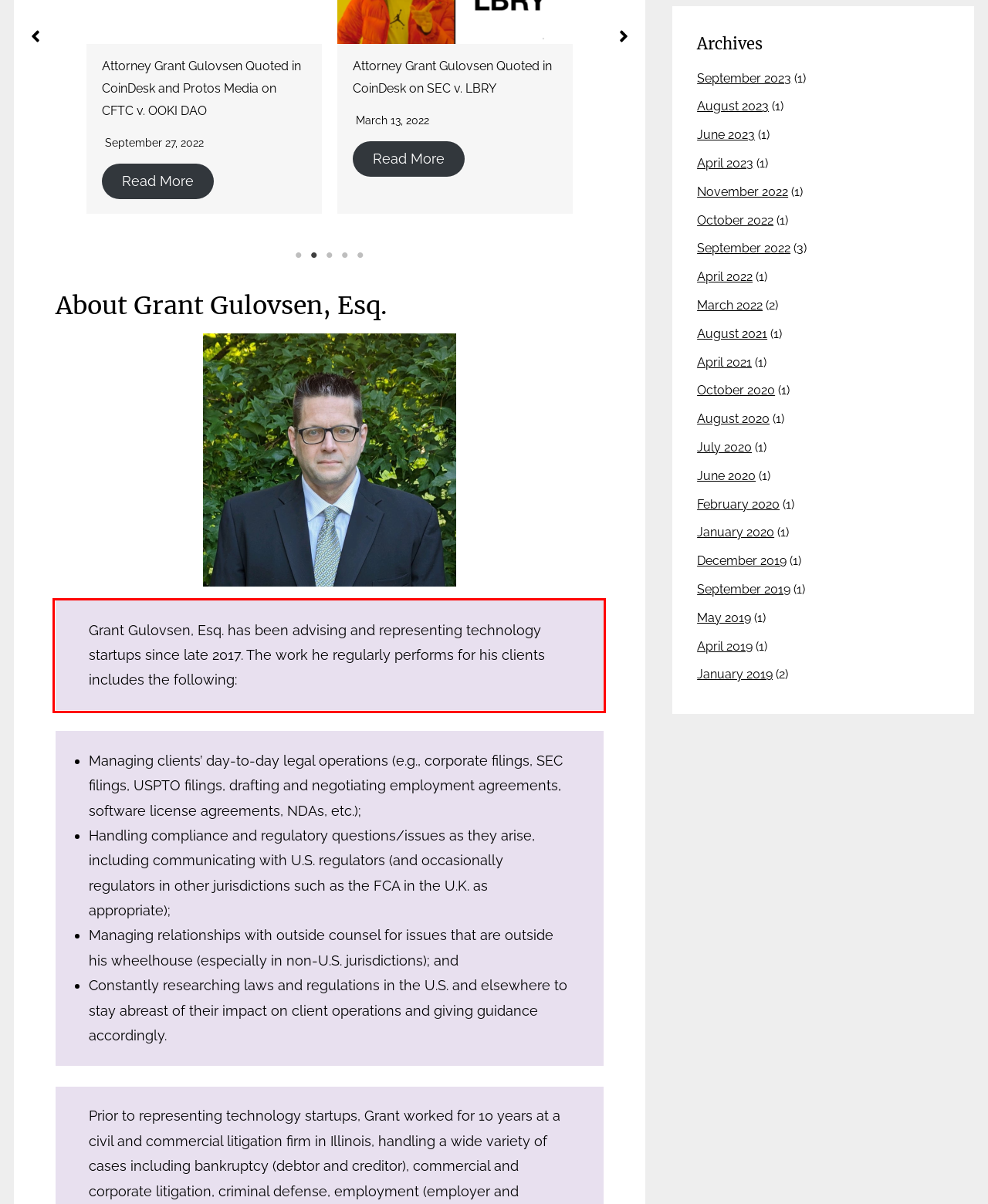The screenshot provided shows a webpage with a red bounding box. Apply OCR to the text within this red bounding box and provide the extracted content.

Grant Gulovsen, Esq. has been advising and representing technology startups since late 2017. The work he regularly performs for his clients includes the following: